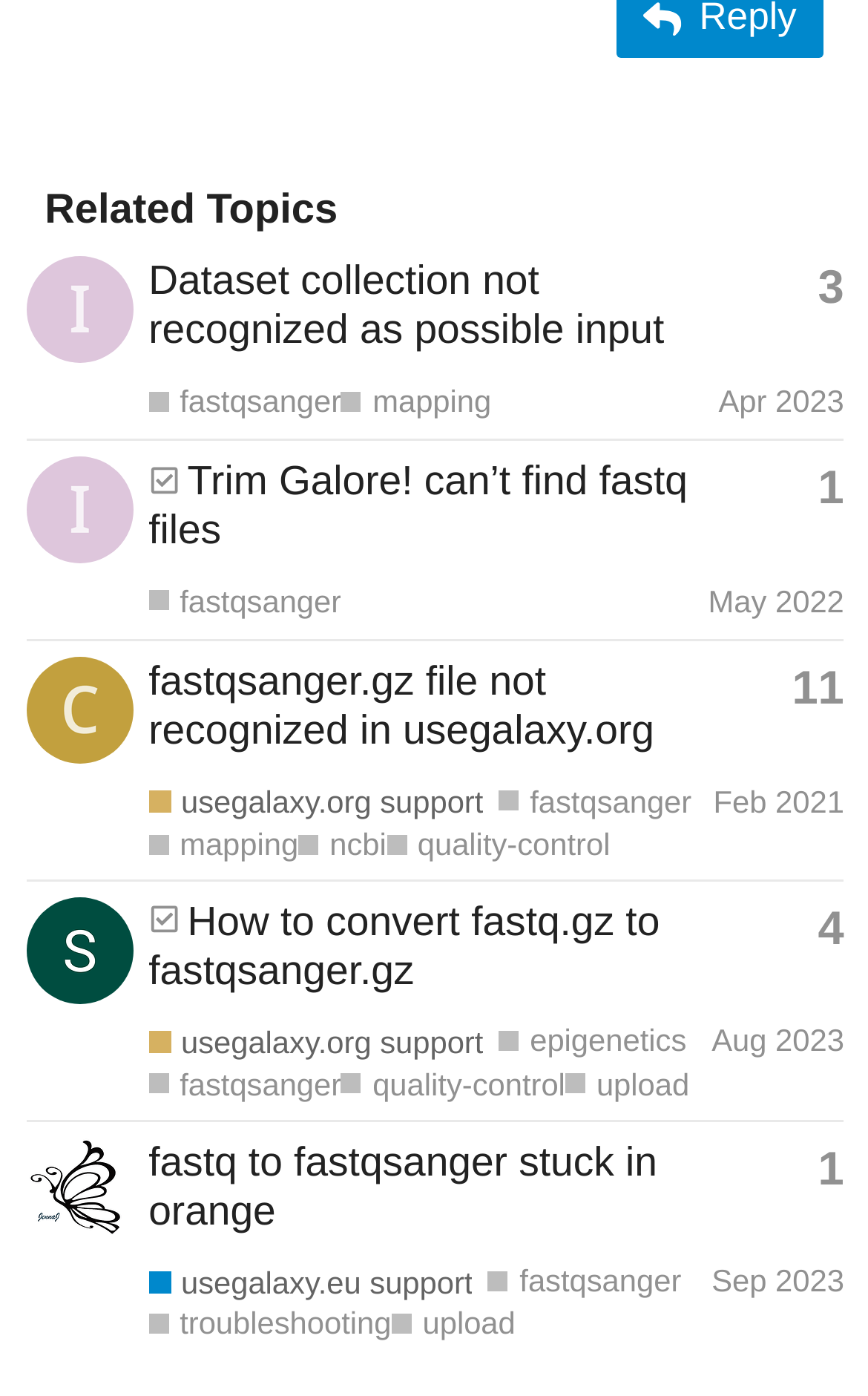How many replies does the second topic have?
Please provide a detailed and comprehensive answer to the question.

The second topic has a generic text 'This topic has 1 reply' which indicates that it has one reply.